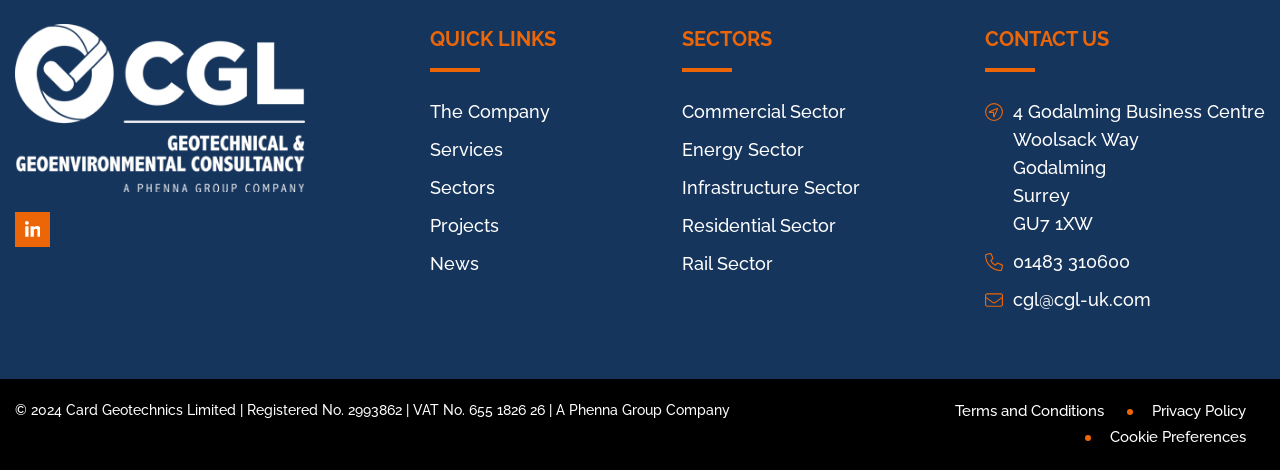What is the company's phone number?
Please answer using one word or phrase, based on the screenshot.

01483 310600